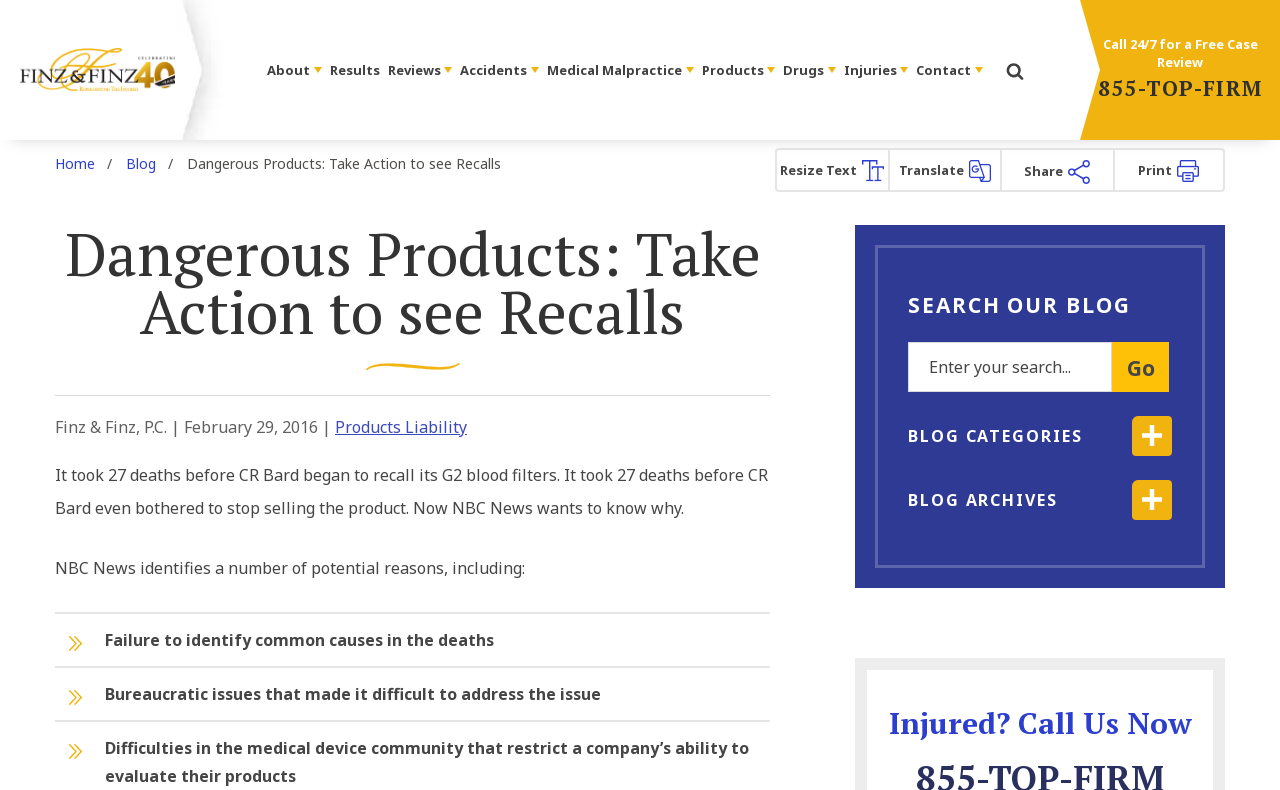Describe all the key features and sections of the webpage thoroughly.

The webpage is about a law firm, Finz & Finz, P.C., that specializes in personal injury cases, particularly those related to dangerous products. At the top left corner, there is a logo image and a navigation menu with links to various sections of the website, including "About", "Results", "Reviews", and more. 

To the right of the navigation menu, there is a search bar with a search button and a submit button. Below the search bar, there is a phone number, "855-TOP-FIRM", and a call-to-action to contact the law firm for a free case review.

The main content of the webpage is divided into two sections. The left section has a heading "Dangerous Products: Take Action to see Recalls" and a brief article about a product recall case involving CR Bard's G2 blood filters. The article discusses how it took 27 deaths for the company to recall the product and the potential reasons behind the delay.

The right section has a search function for the blog, with a text box and a submit button. Below the search function, there are buttons for blog categories and archives. At the bottom of the right section, there is a call-to-action to contact the law firm if injured.

Throughout the webpage, there are various buttons and links, including ones for resizing text, translating the page, sharing the page, and printing the page.